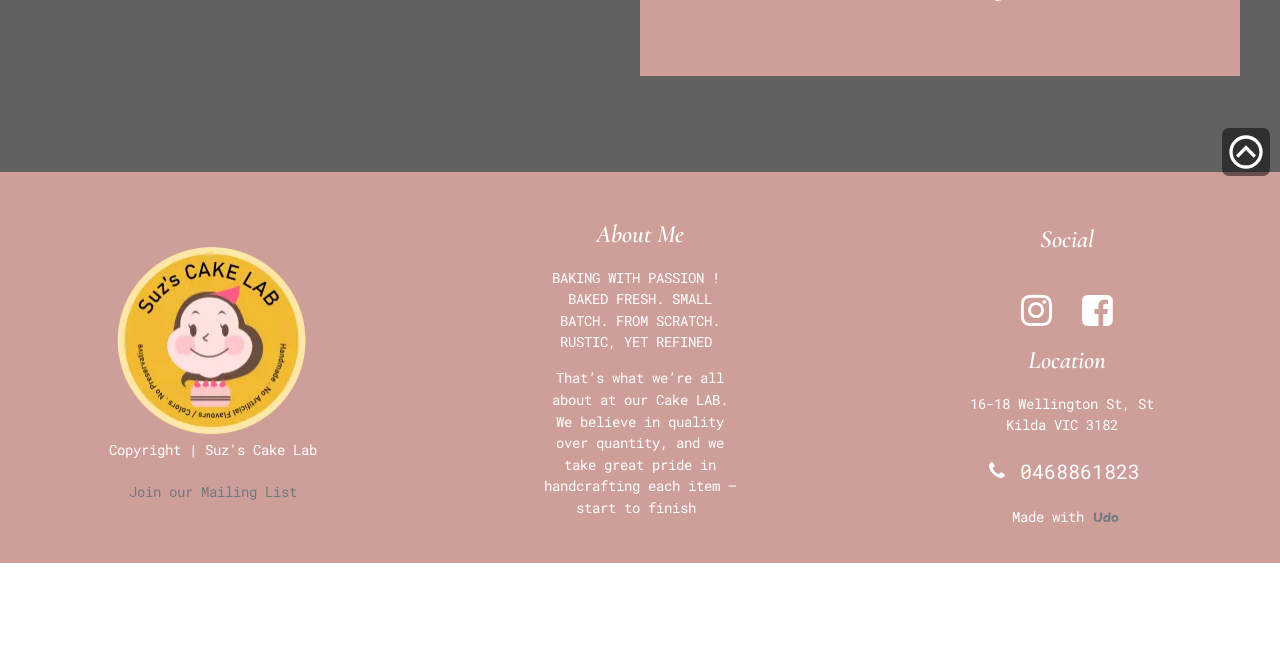How many social media links are there?
We need a detailed and meticulous answer to the question.

There are two figure elements in the 'Social' section of the webpage, each containing a link element with a social media icon, indicating that there are two social media links.